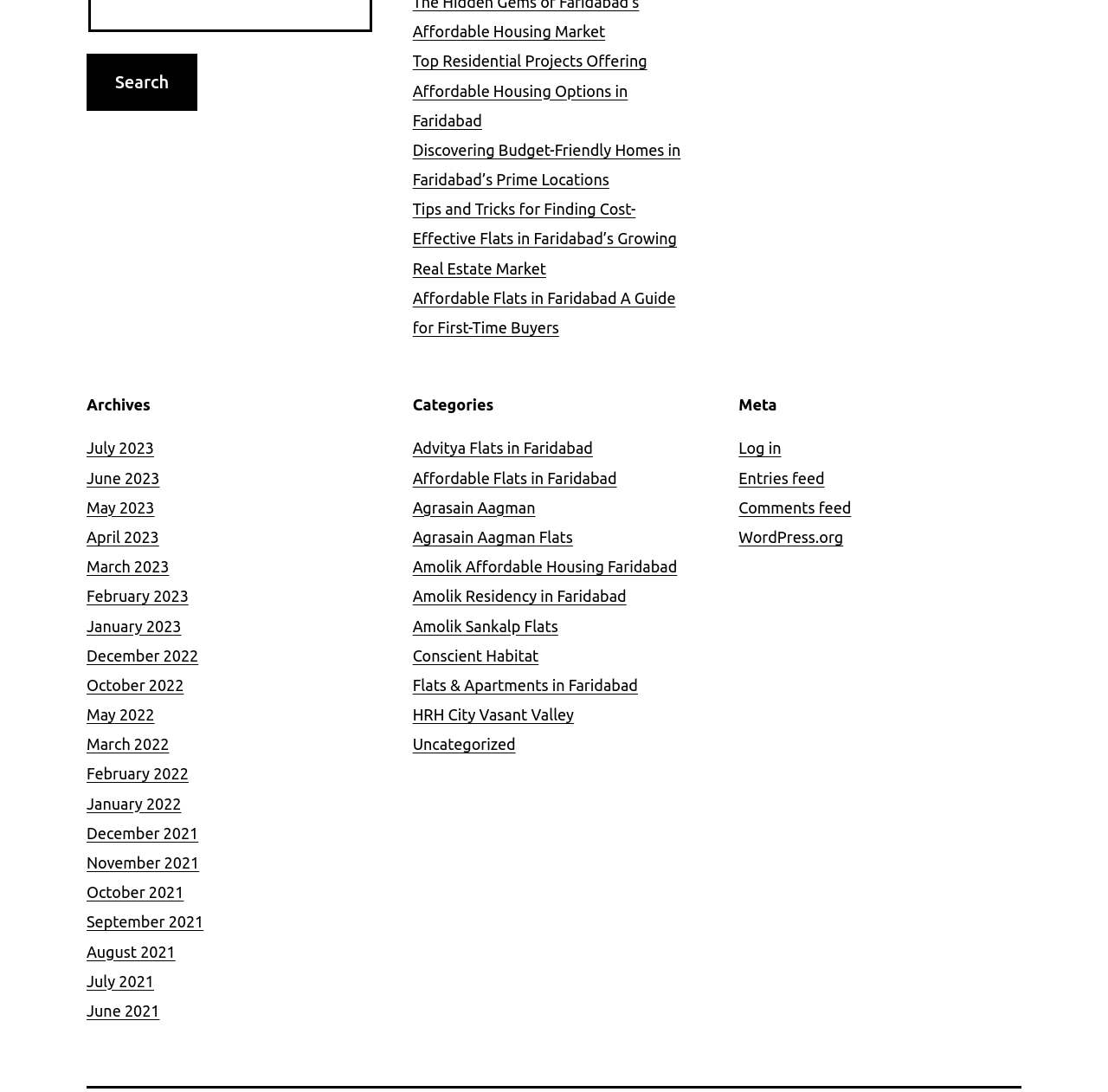Provide the bounding box coordinates of the HTML element described by the text: "March 2023".

[0.078, 0.511, 0.153, 0.527]